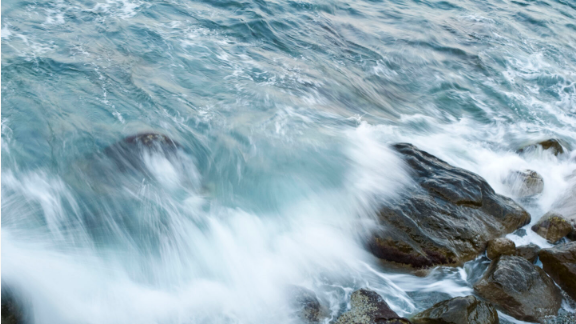Provide a comprehensive description of the image.

The image captures a serene seascape, showcasing the dynamic interplay between turquoise waters and rugged shoreline rocks. Gentle waves roll in, cascading over the dark, wet stones, creating a frothy white surf that contrasts beautifully with the deeper hues of the ocean. The water appears to be in motion, with a soft blur suggesting the rhythmic rise and fall of the tide. This peaceful scene evokes a sense of tranquility and connection to nature, inviting viewers to appreciate the beauty of coastal landscapes.